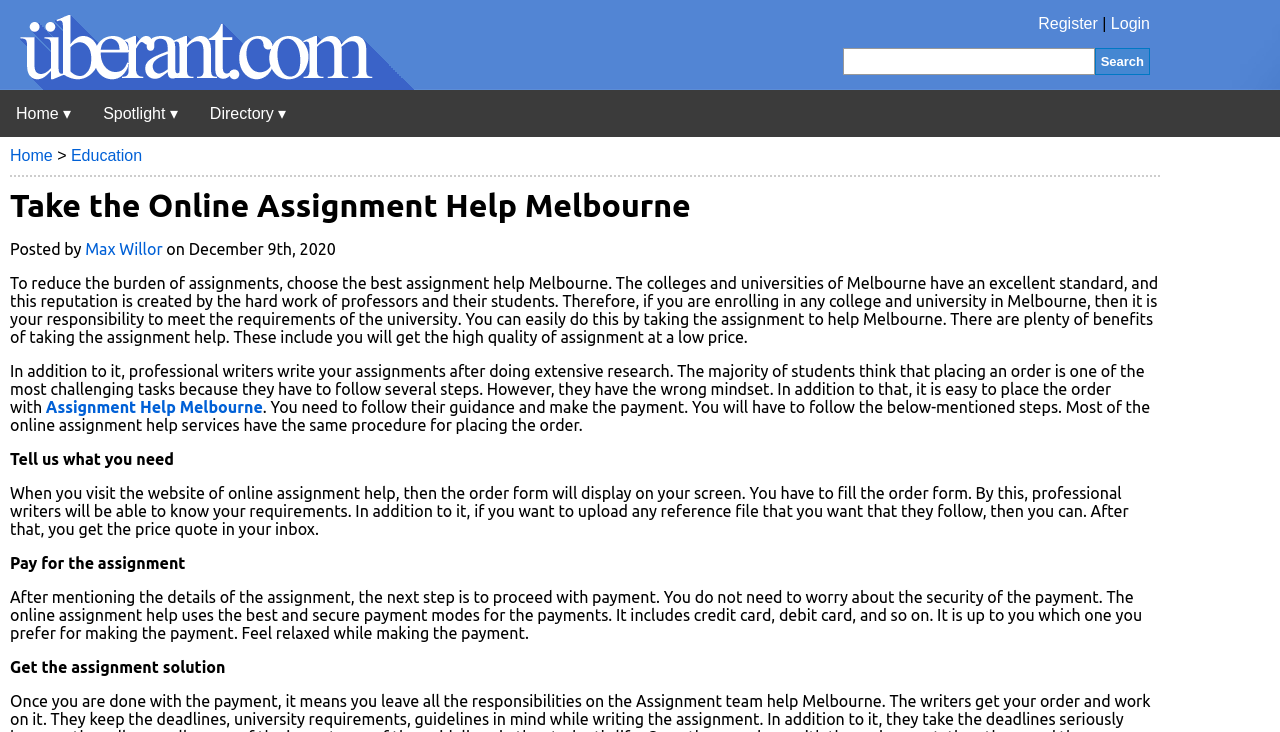Identify the bounding box coordinates for the element that needs to be clicked to fulfill this instruction: "Search". Provide the coordinates in the format of four float numbers between 0 and 1: [left, top, right, bottom].

[0.855, 0.066, 0.898, 0.102]